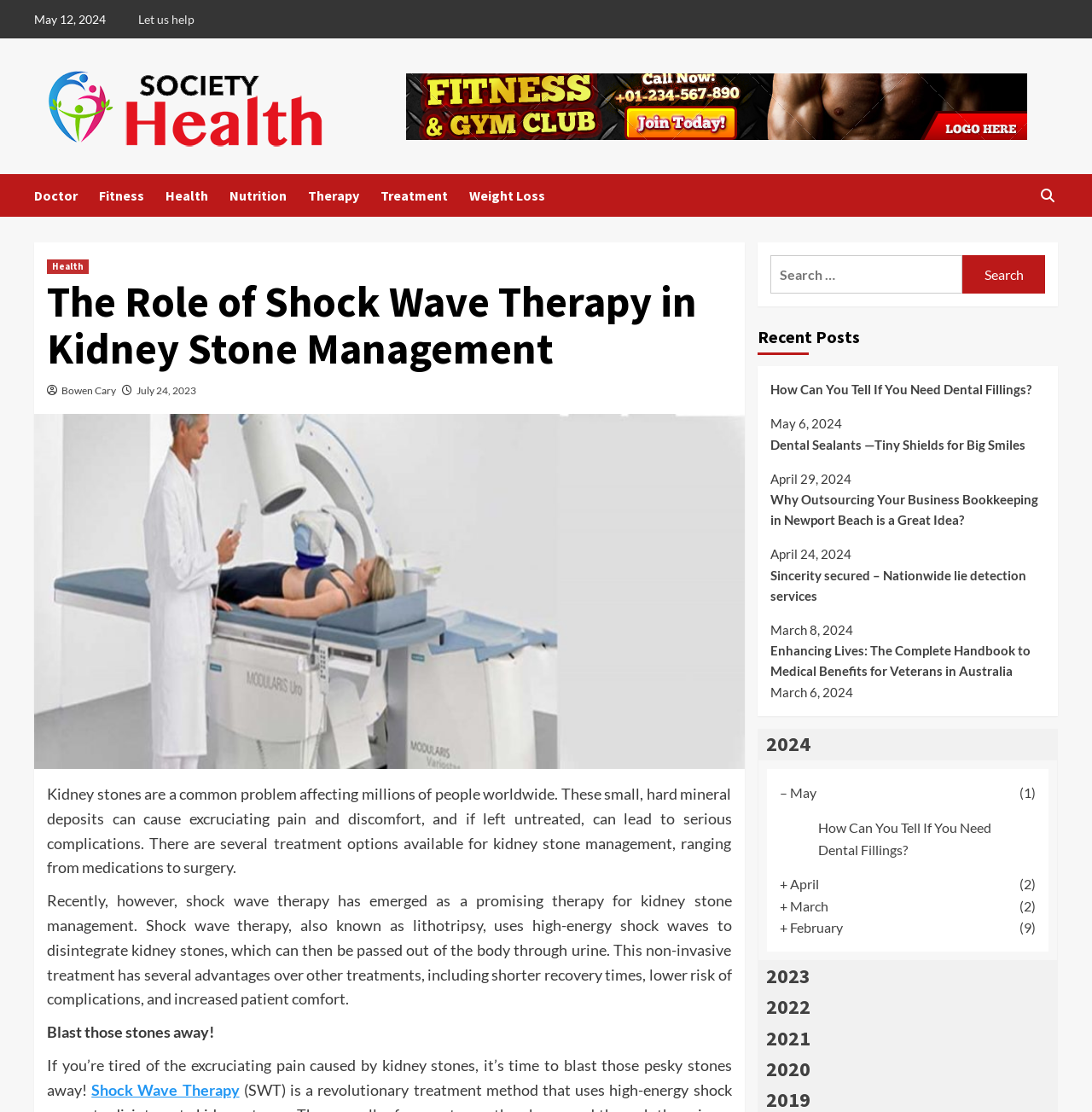Could you locate the bounding box coordinates for the section that should be clicked to accomplish this task: "Read the 'The Role of Shock Wave Therapy in Kidney Stone Management' article".

[0.043, 0.25, 0.67, 0.335]